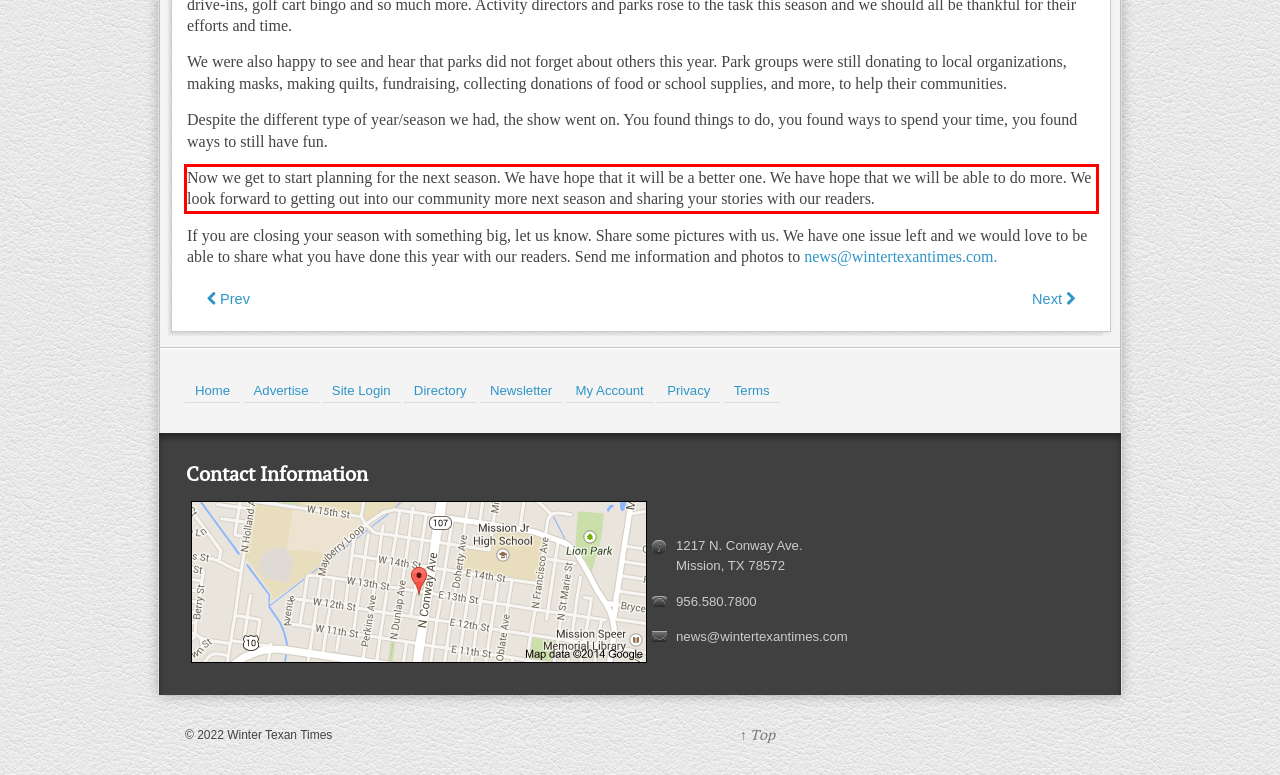Review the screenshot of the webpage and recognize the text inside the red rectangle bounding box. Provide the extracted text content.

Now we get to start planning for the next season. We have hope that it will be a better one. We have hope that we will be able to do more. We look forward to getting out into our community more next season and sharing your stories with our readers.